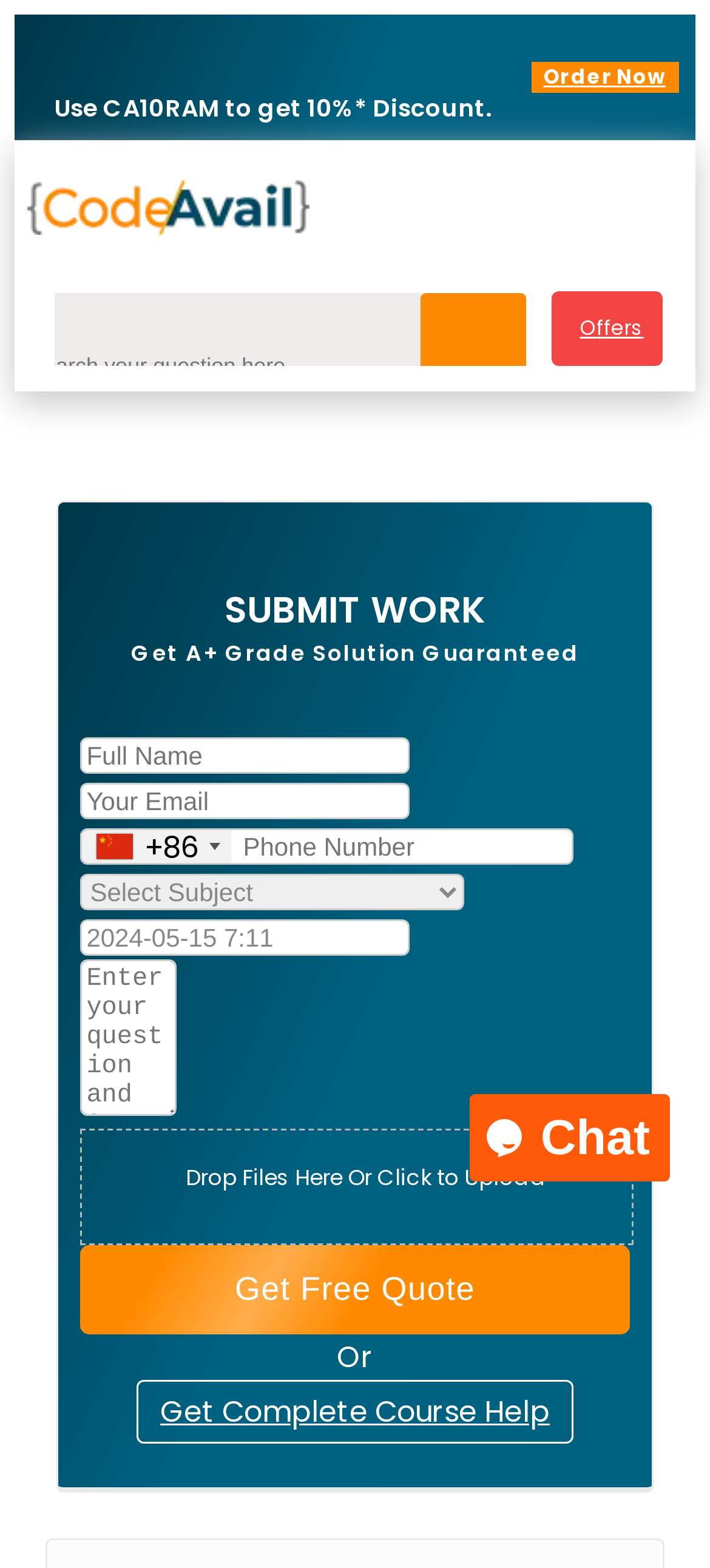Based on what you see in the screenshot, provide a thorough answer to this question: What type of file can be uploaded?

The webpage has a static text 'Drop Files Here Or Click to Upload' which implies that users can upload any type of file.